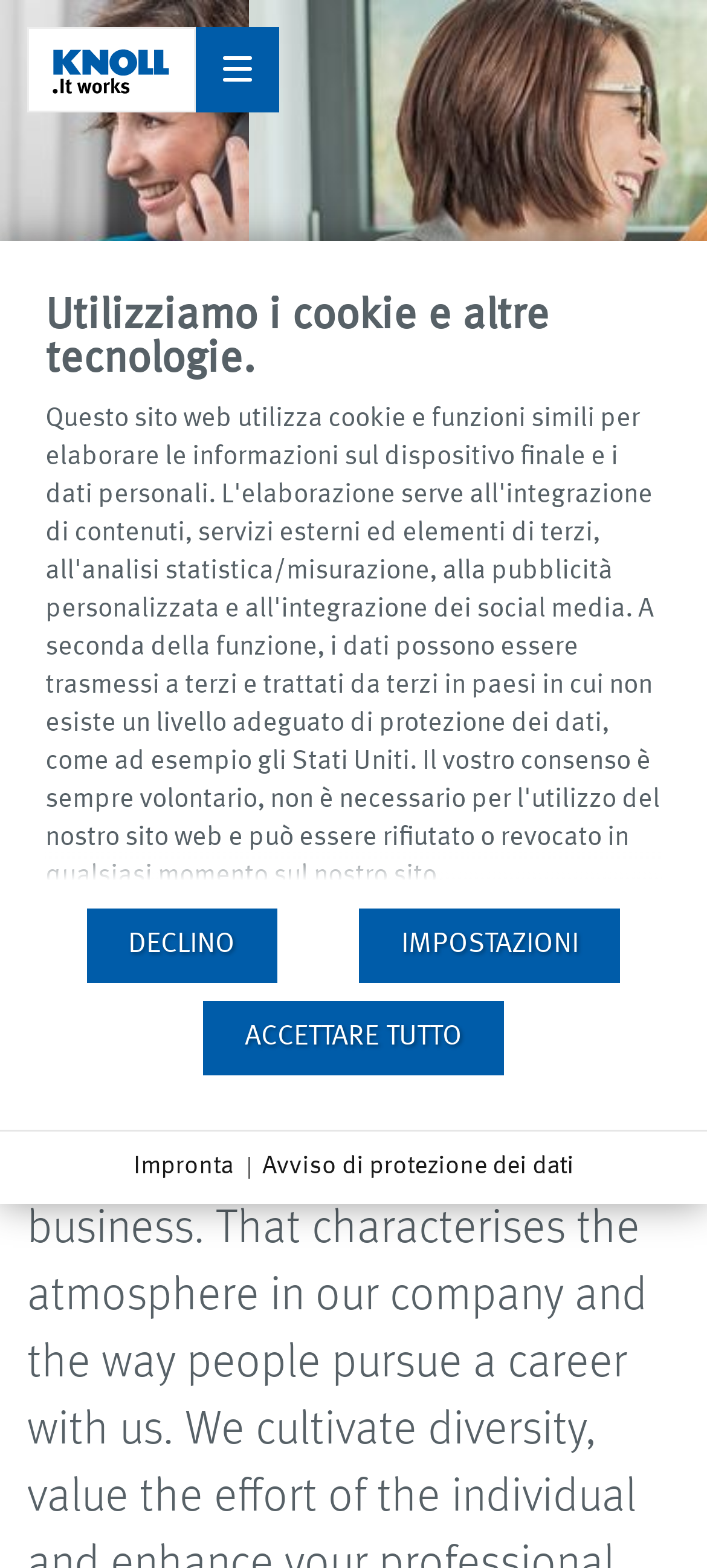Your task is to extract the text of the main heading from the webpage.

Carriera con KNOLL